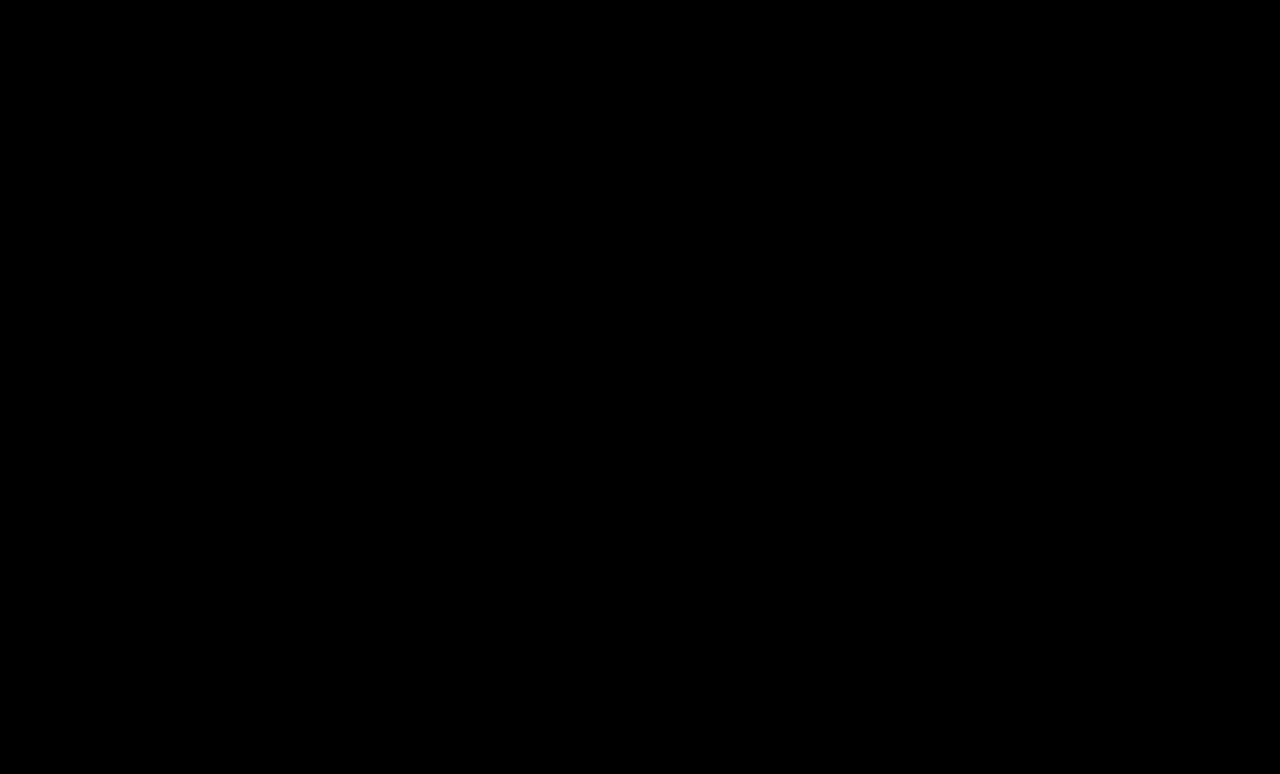Identify the bounding box coordinates for the element you need to click to achieve the following task: "Show all audiobooks". Provide the bounding box coordinates as four float numbers between 0 and 1, in the form [left, top, right, bottom].

[0.73, 0.711, 0.784, 0.736]